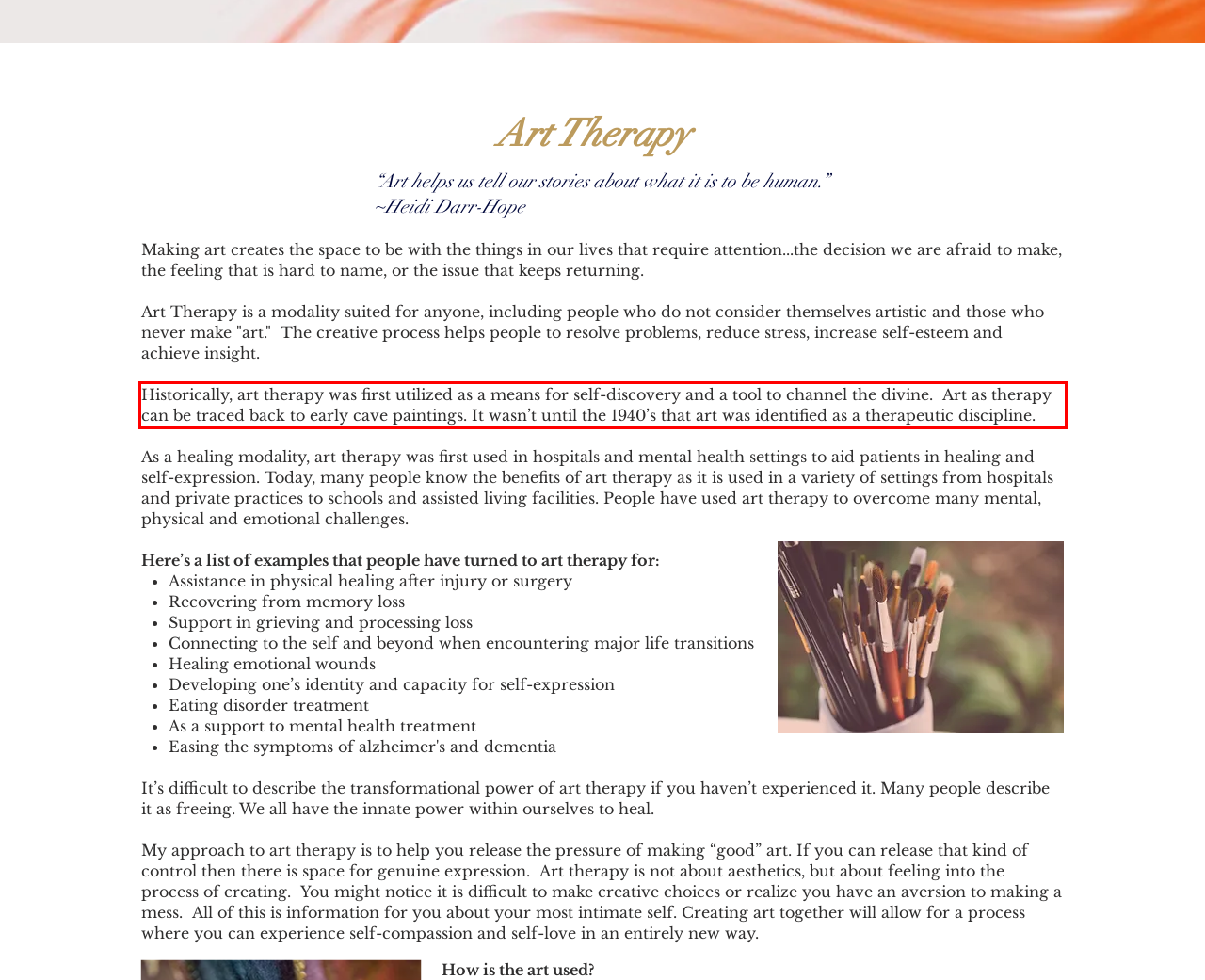Given the screenshot of a webpage, identify the red rectangle bounding box and recognize the text content inside it, generating the extracted text.

Historically, art therapy was first utilized as a means for self-discovery and a tool to channel the divine. Art as therapy can be traced back to early cave paintings. It wasn’t until the 1940’s that art was identified as a therapeutic discipline.